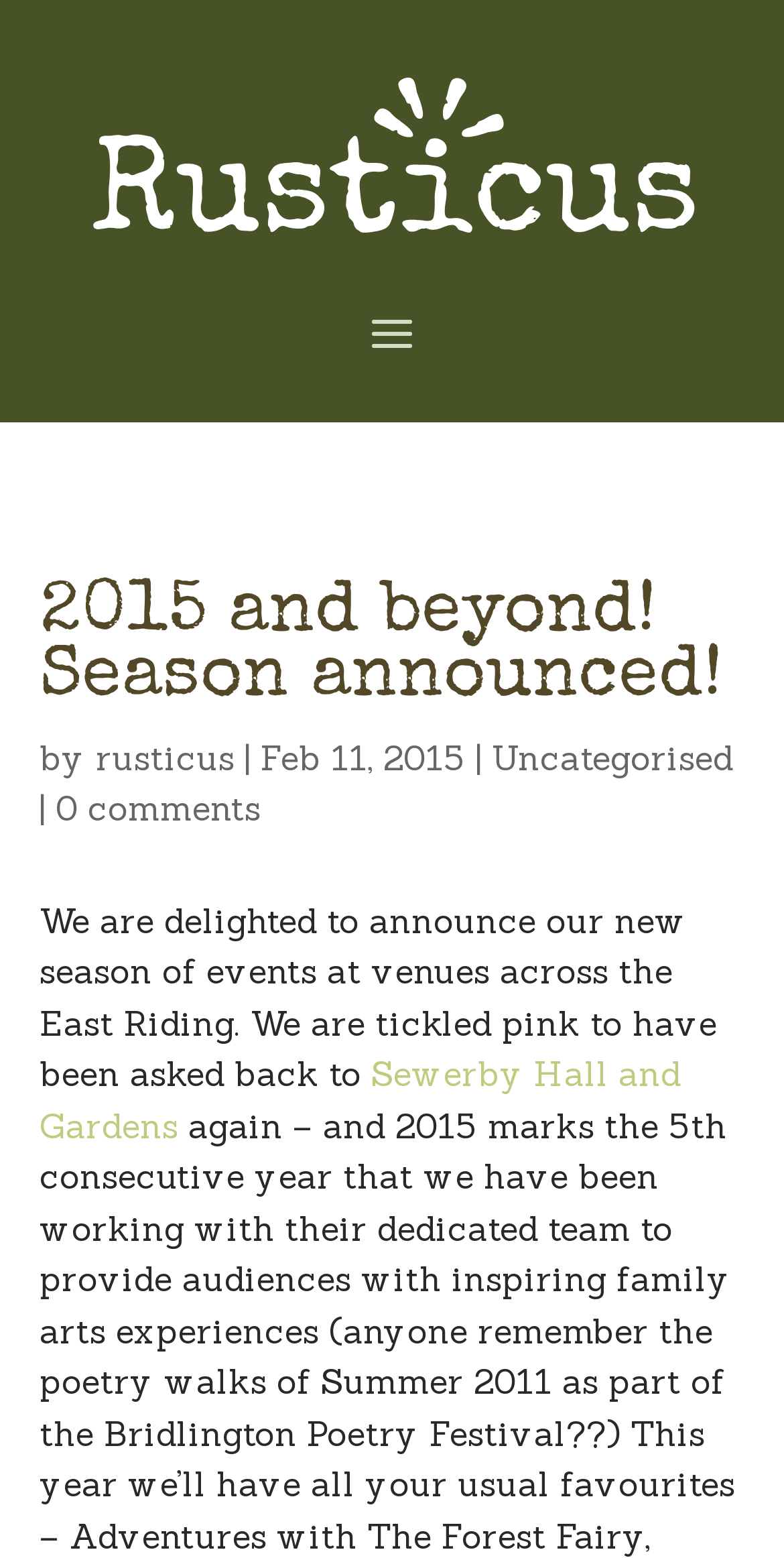Bounding box coordinates are specified in the format (top-left x, top-left y, bottom-right x, bottom-right y). All values are floating point numbers bounded between 0 and 1. Please provide the bounding box coordinate of the region this sentence describes: Sewerby Hall and Gardens

[0.05, 0.676, 0.868, 0.737]